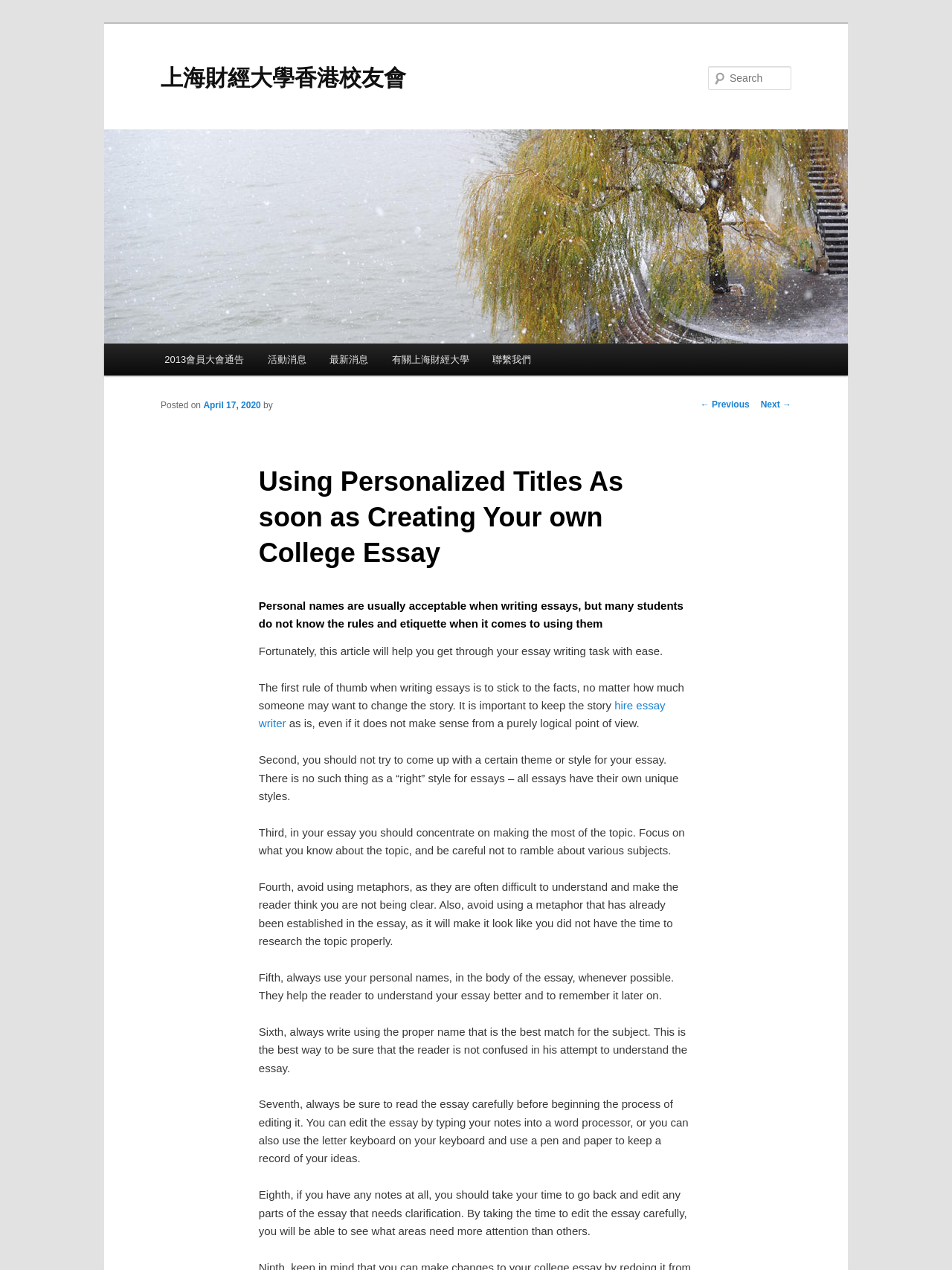Select the bounding box coordinates of the element I need to click to carry out the following instruction: "Search for something".

[0.831, 0.054, 0.868, 0.064]